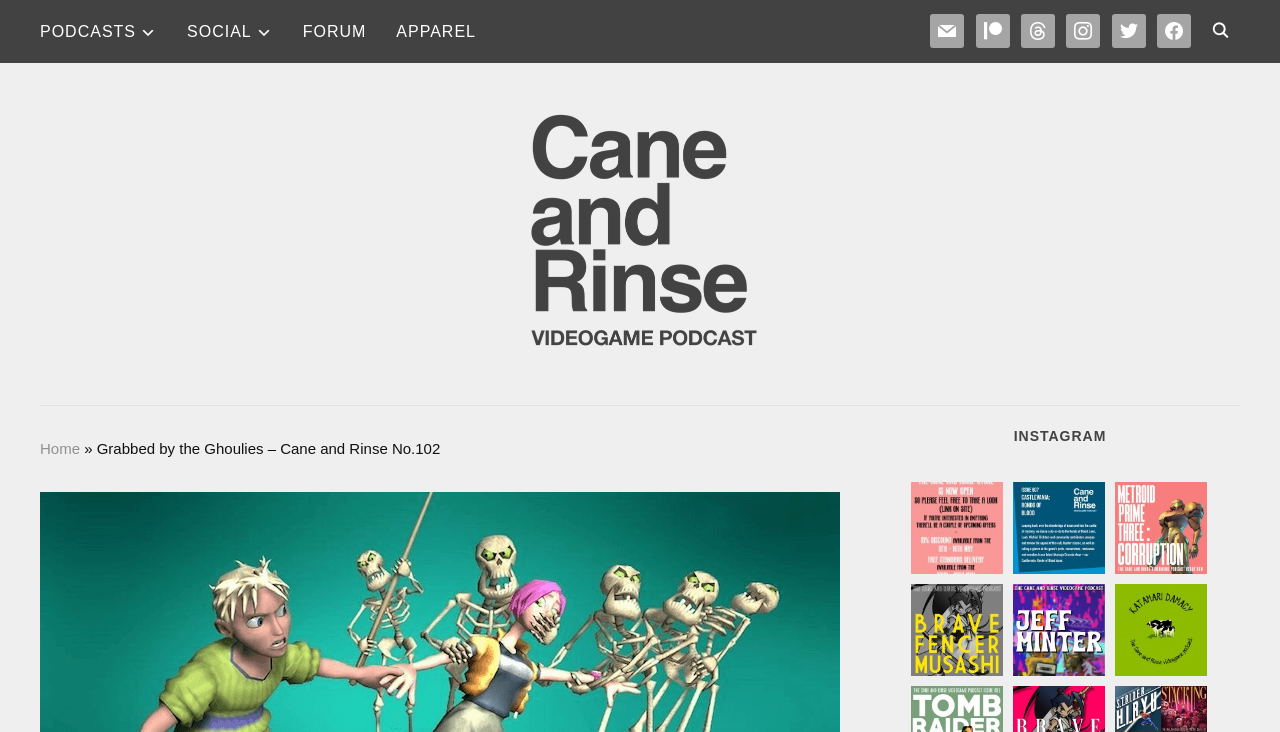How many social media links are there?
Please give a detailed and thorough answer to the question, covering all relevant points.

I counted the number of social media links by looking at the links with icons, which are Email, Patreon, Threads, Instagram, Twitter, Facebook, and there are 7 of them.